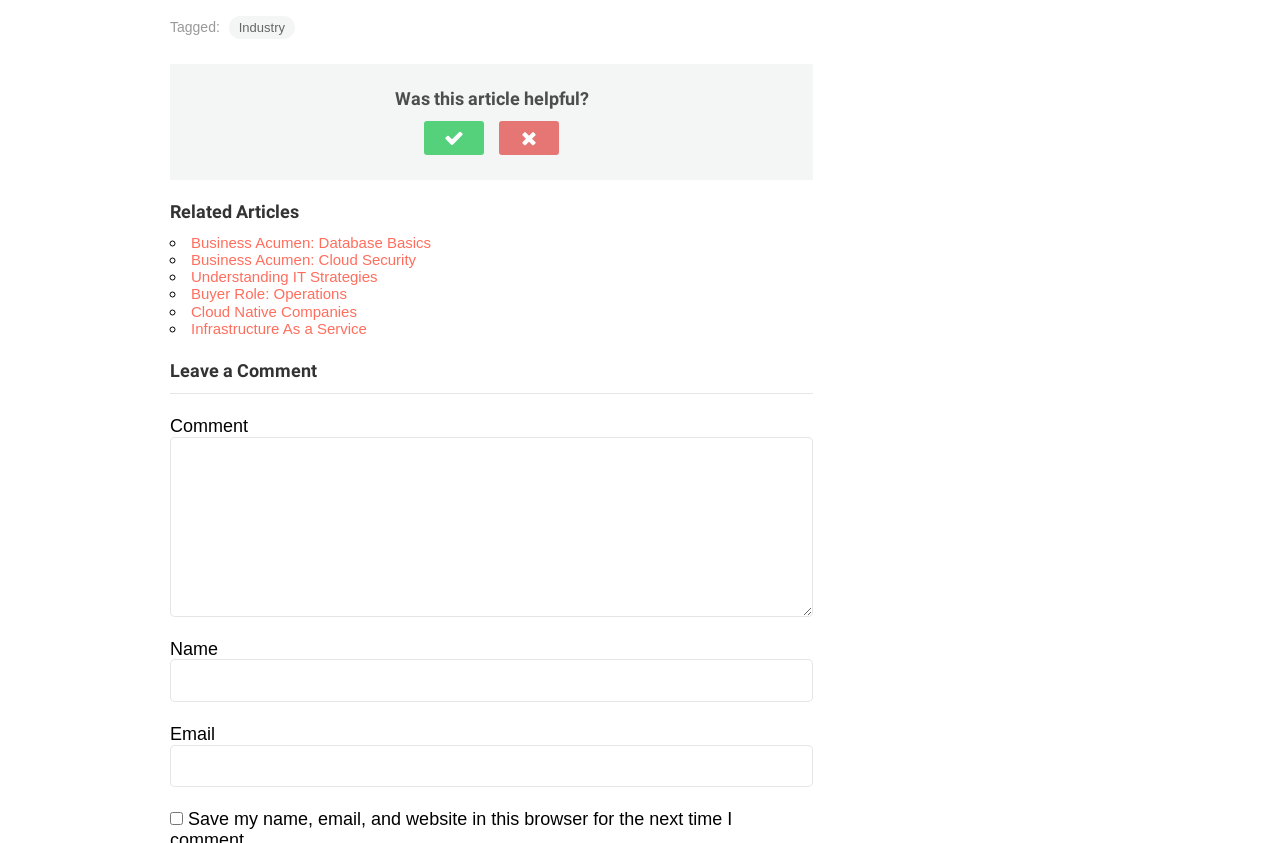Respond with a single word or short phrase to the following question: 
How many fields are required to leave a comment?

3